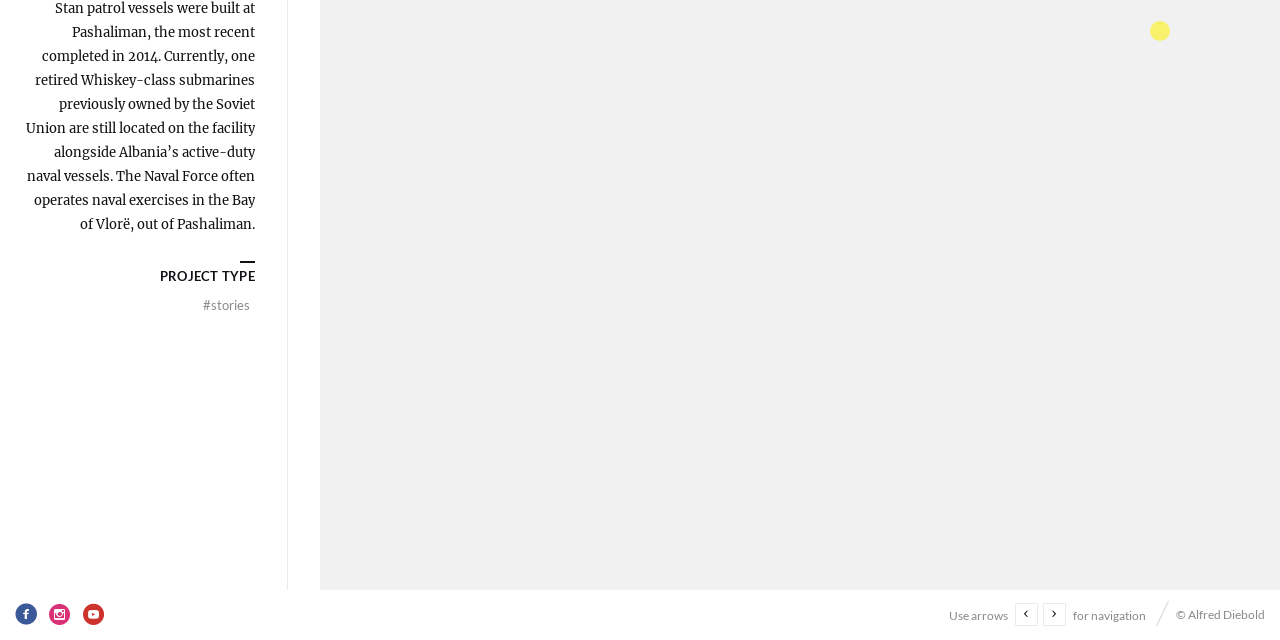Based on the description "parent_node: Use arrows for navigation", find the bounding box of the specified UI element.

[0.793, 0.942, 0.811, 0.978]